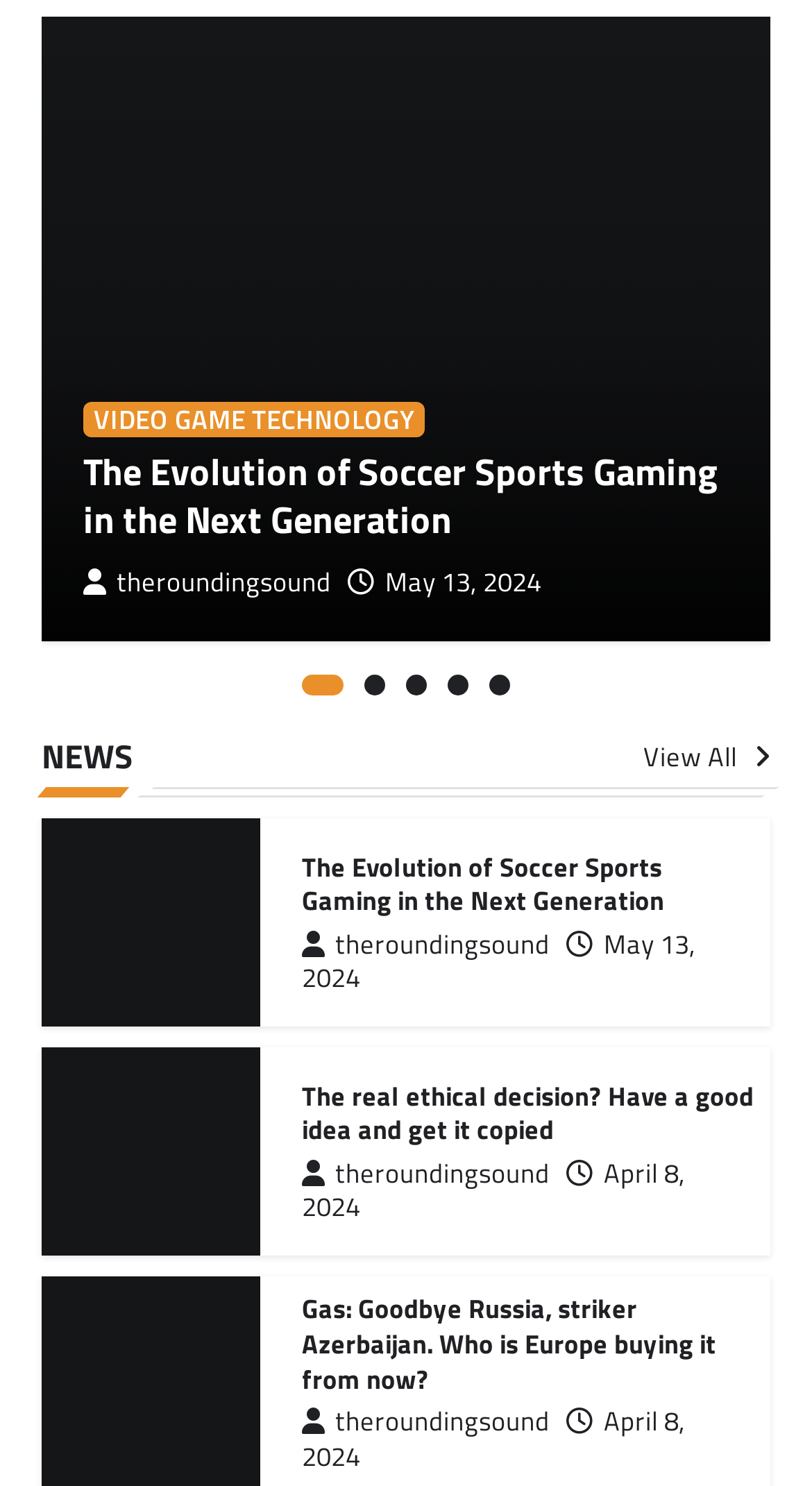What is the title of the first article?
Give a detailed and exhaustive answer to the question.

I looked at the heading element with the text 'The Evolution of Soccer Sports Gaming in the Next Generation' and extracted the main title, which is 'The Evolution of Soccer Sports Gaming'.